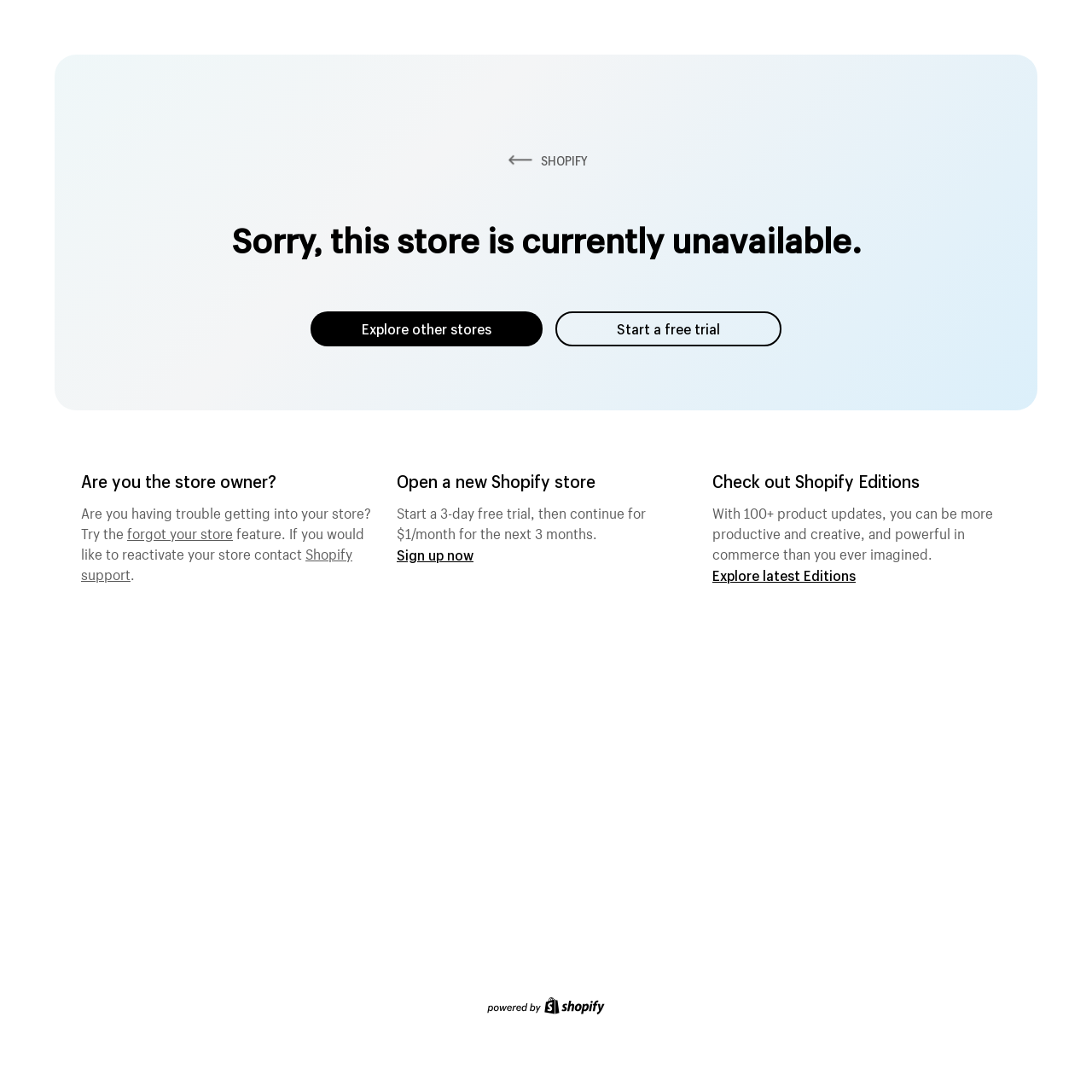With reference to the image, please provide a detailed answer to the following question: What is Shopify Editions?

Shopify Editions refers to a collection of product updates that can help store owners be more productive, creative, and powerful in commerce. This is indicated by the text 'With 100+ product updates, you can be more productive and creative, and powerful in commerce than you ever imagined.'